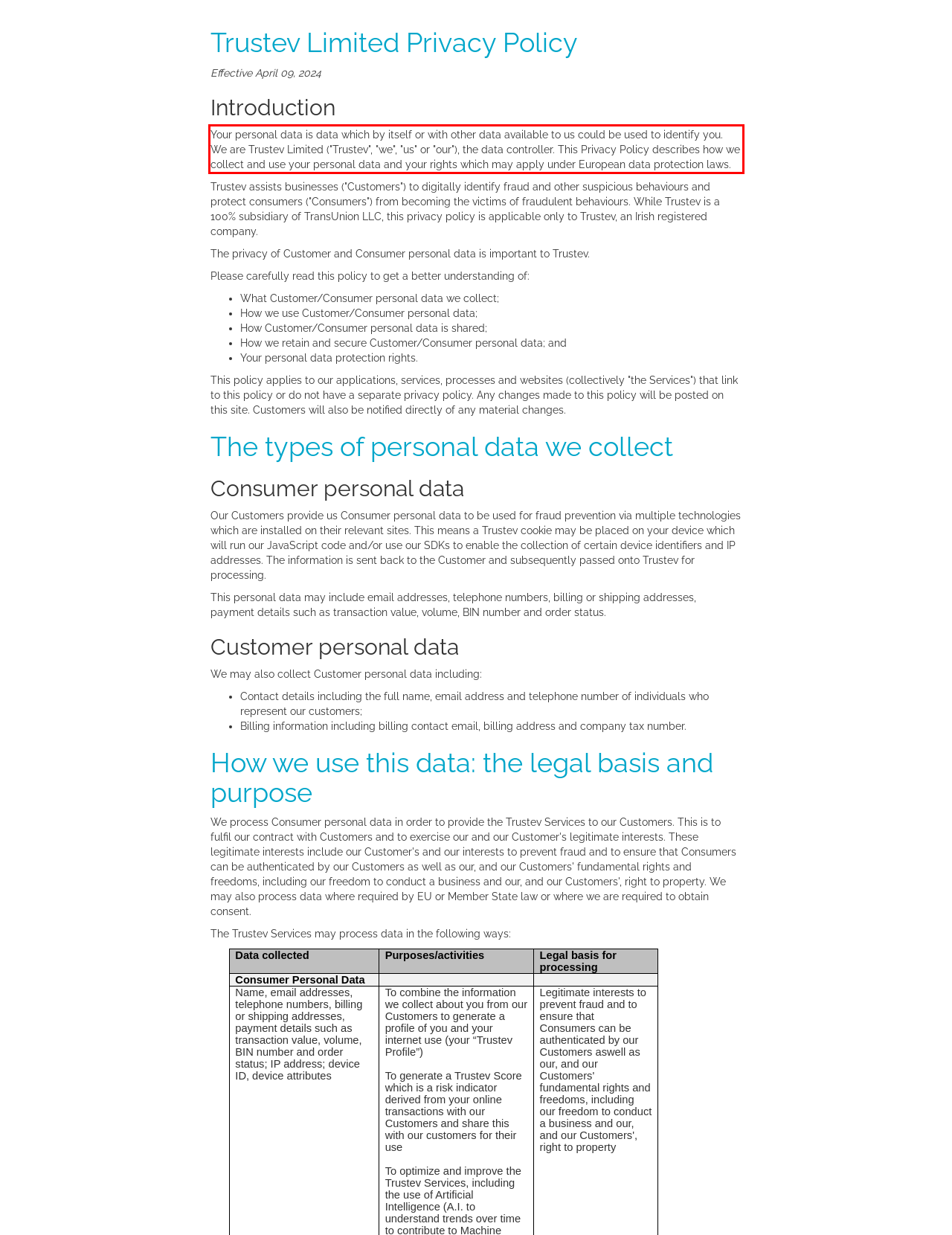Please perform OCR on the UI element surrounded by the red bounding box in the given webpage screenshot and extract its text content.

Your personal data is data which by itself or with other data available to us could be used to identify you. We are Trustev Limited ("Trustev", "we", "us" or "our"), the data controller. This Privacy Policy describes how we collect and use your personal data and your rights which may apply under European data protection laws.